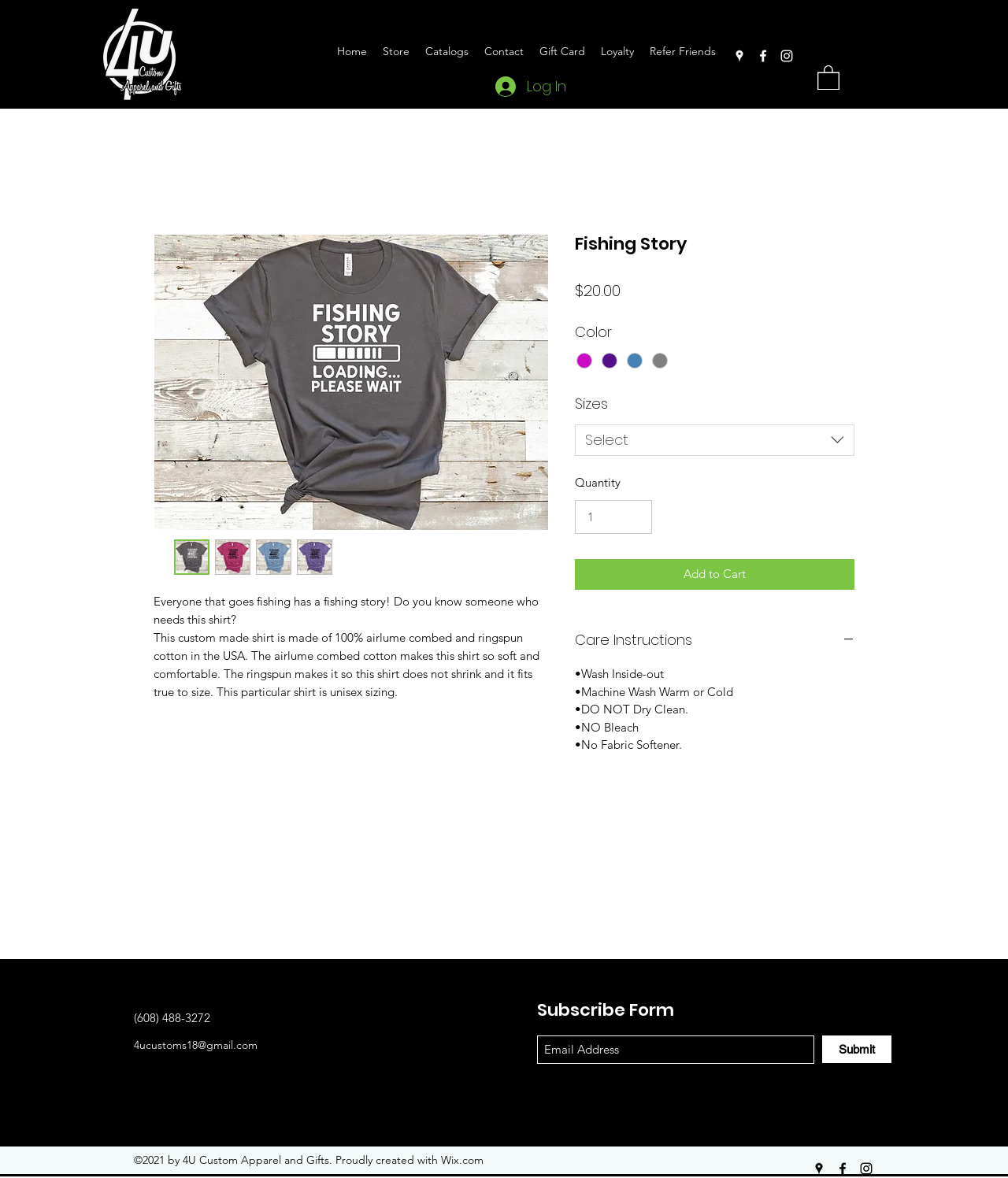Pinpoint the bounding box coordinates of the element that must be clicked to accomplish the following instruction: "View Care Instructions for the Fishing Story shirt". The coordinates should be in the format of four float numbers between 0 and 1, i.e., [left, top, right, bottom].

[0.57, 0.533, 0.848, 0.554]